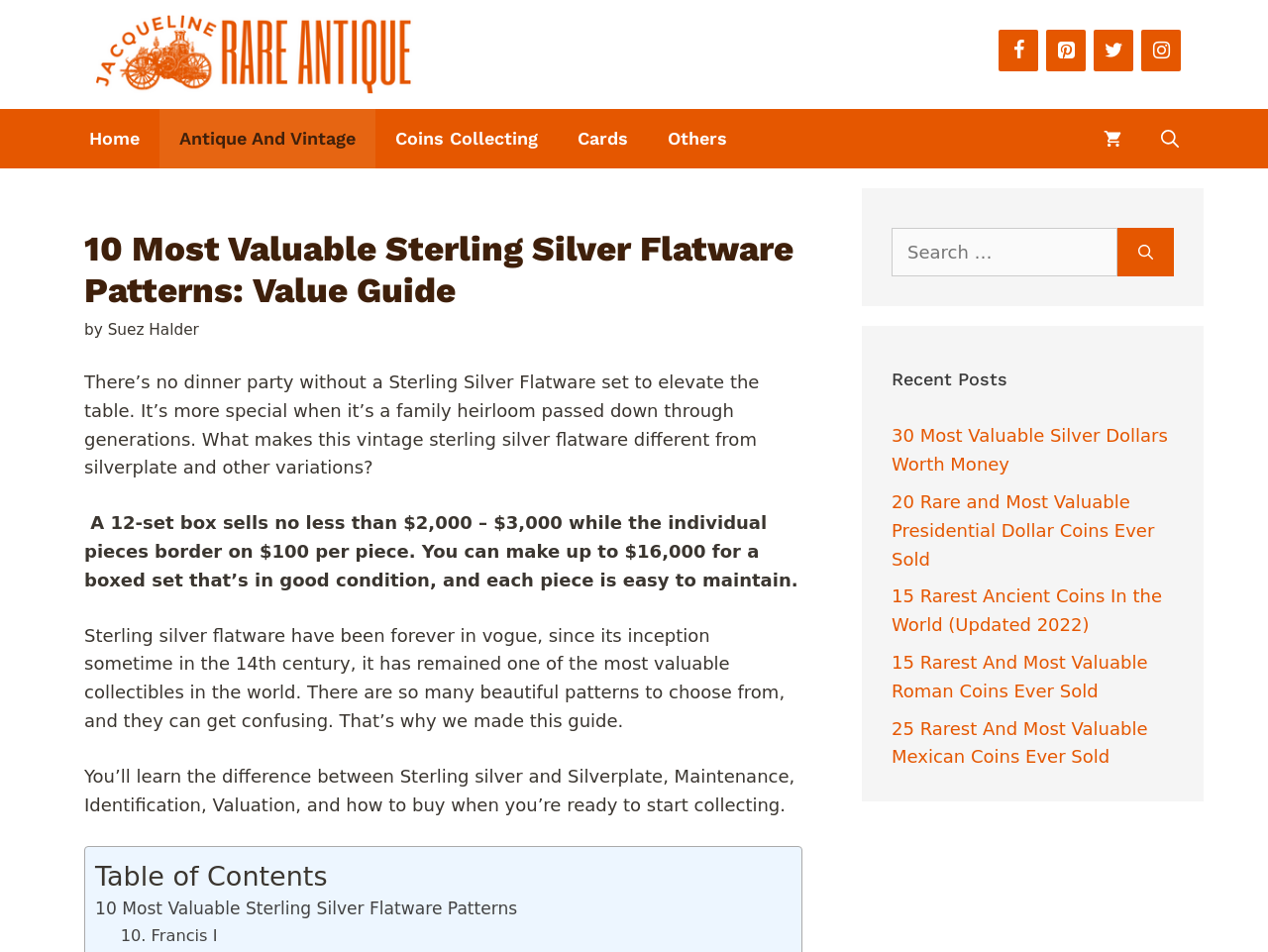Identify the bounding box coordinates of the region that should be clicked to execute the following instruction: "Read about 10 Most Valuable Sterling Silver Flatware Patterns".

[0.075, 0.944, 0.408, 0.965]